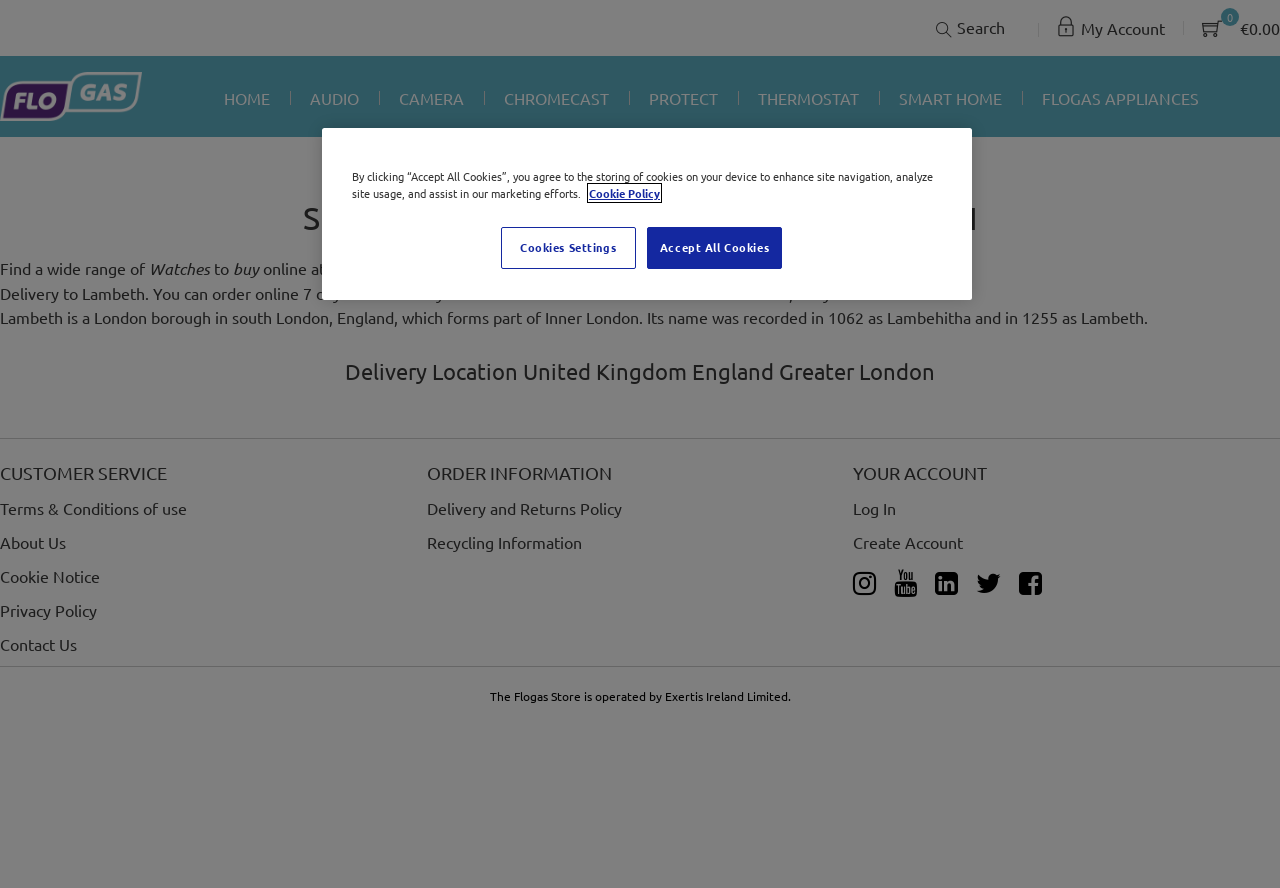Find the bounding box coordinates for the element that must be clicked to complete the instruction: "Search". The coordinates should be four float numbers between 0 and 1, indicated as [left, top, right, bottom].

[0.748, 0.02, 0.785, 0.042]